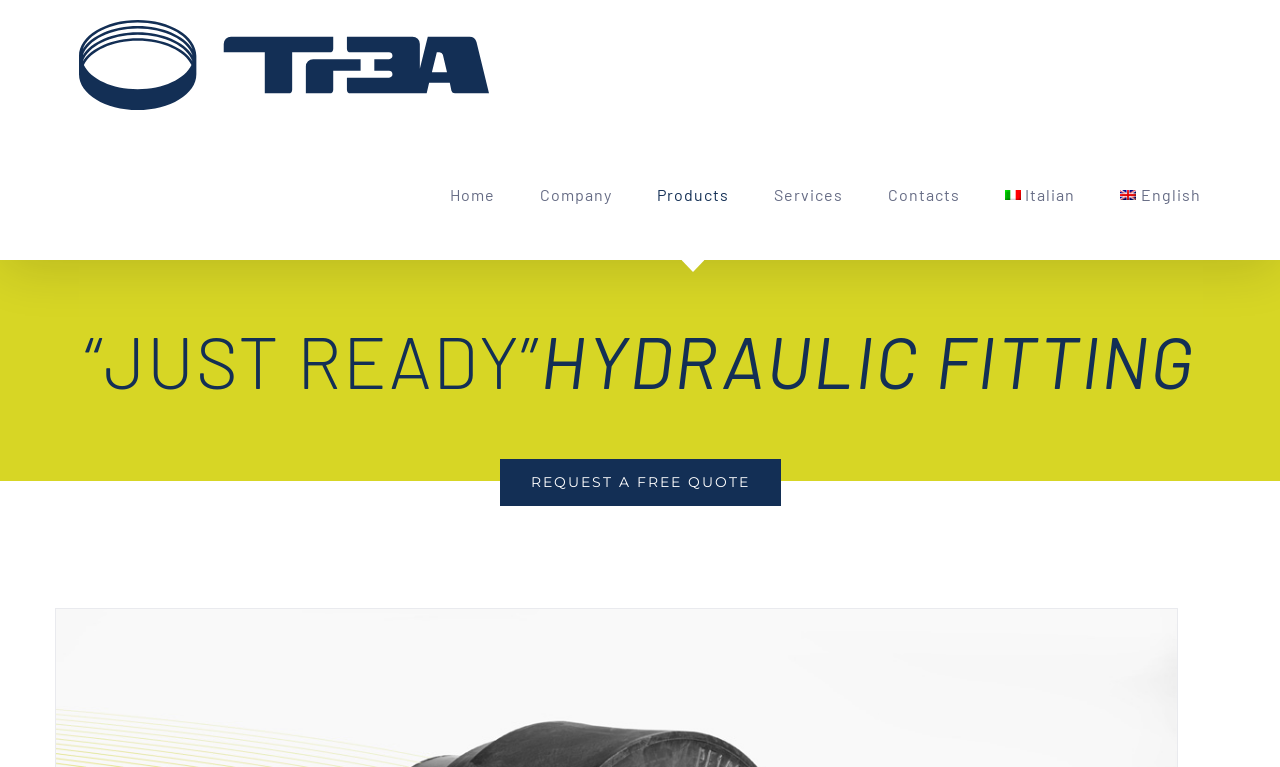Identify the text that serves as the heading for the webpage and generate it.

“JUST READY”HYDRAULIC FITTING